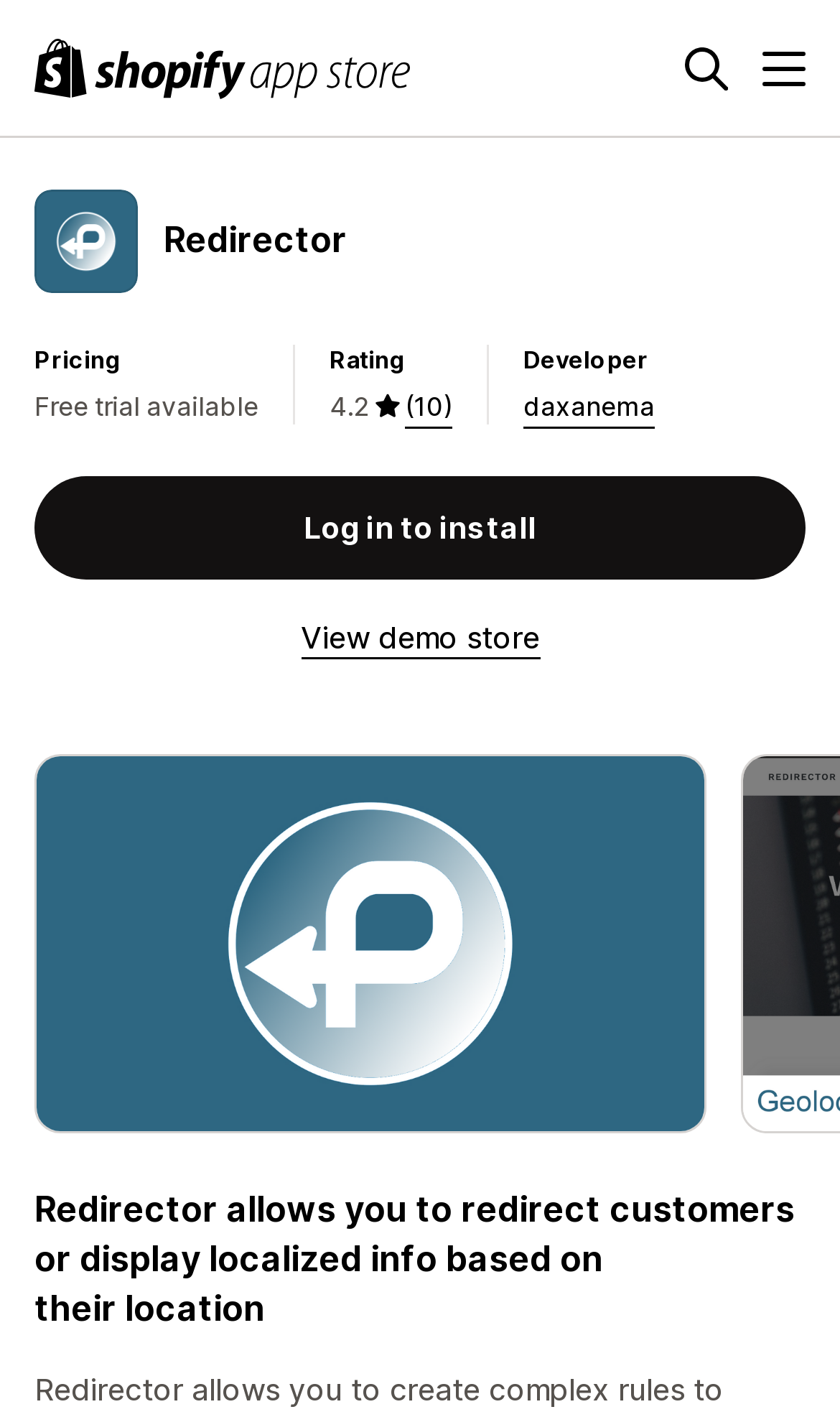Please mark the bounding box coordinates of the area that should be clicked to carry out the instruction: "Log in to install".

[0.041, 0.337, 0.959, 0.41]